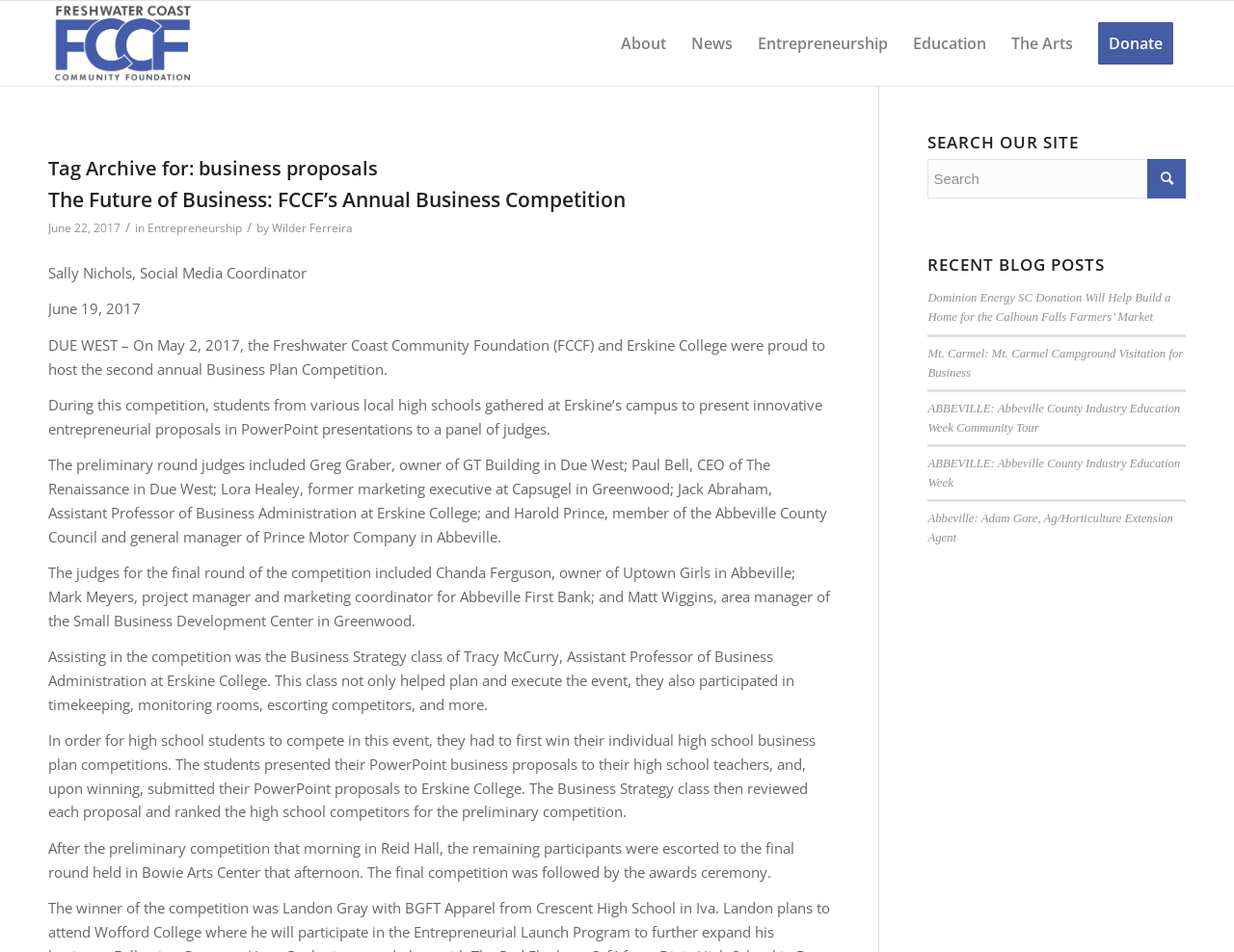Please specify the coordinates of the bounding box for the element that should be clicked to carry out this instruction: "Search for a keyword". The coordinates must be four float numbers between 0 and 1, formatted as [left, top, right, bottom].

[0.752, 0.167, 0.961, 0.209]